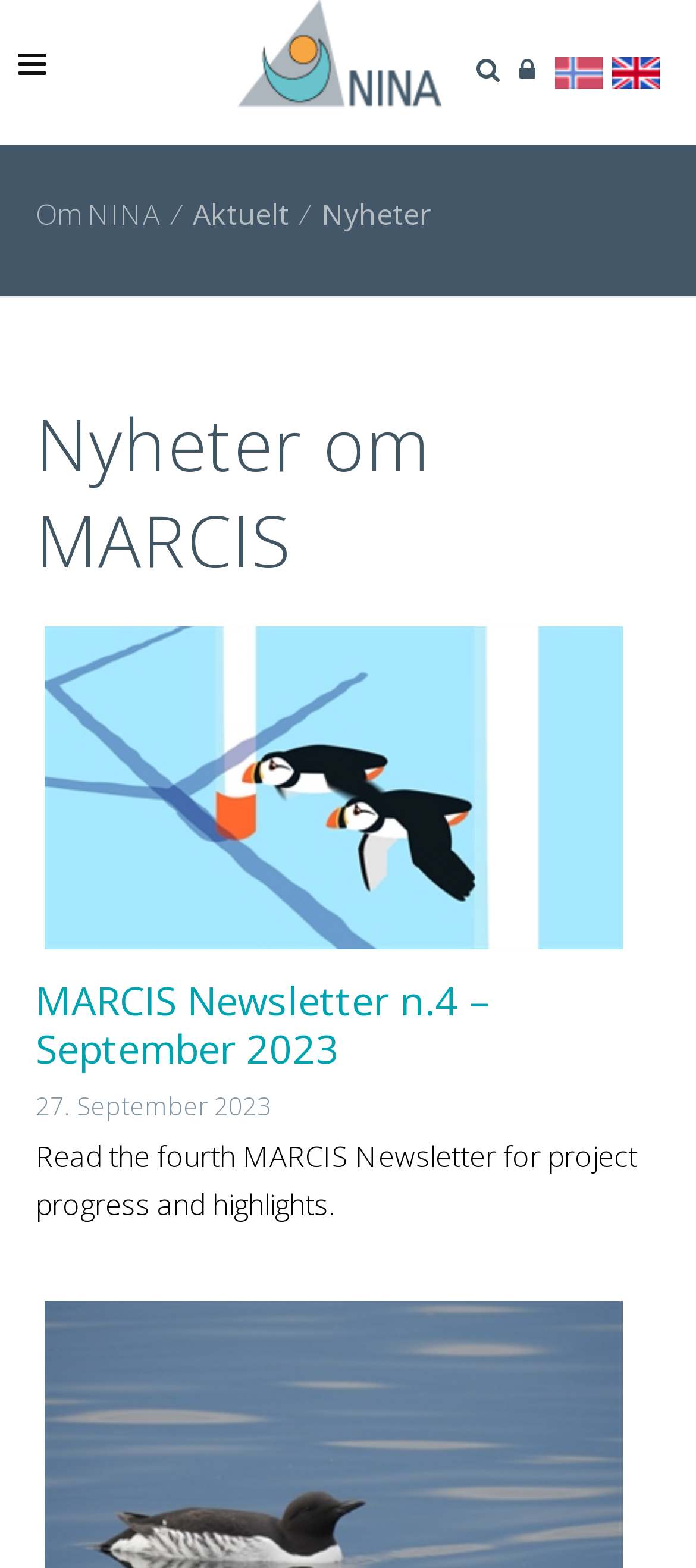Please determine the bounding box coordinates of the clickable area required to carry out the following instruction: "Open the MARCIS Newsletter". The coordinates must be four float numbers between 0 and 1, represented as [left, top, right, bottom].

[0.051, 0.393, 0.908, 0.611]